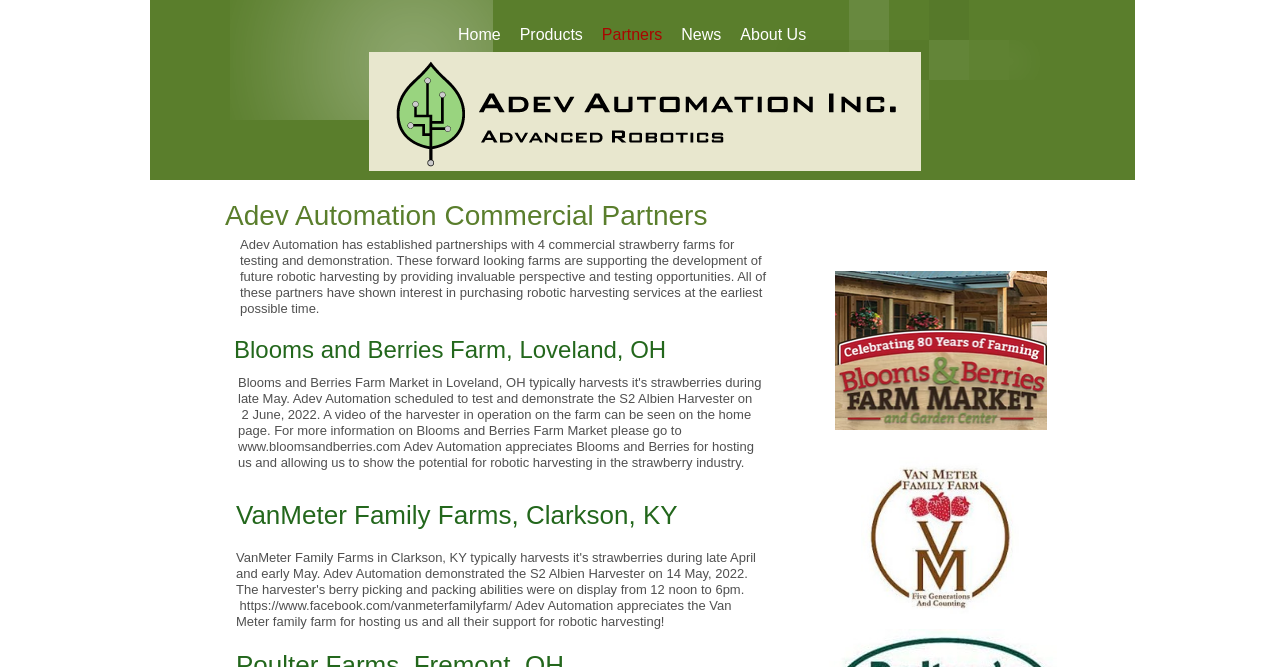Please reply to the following question with a single word or a short phrase:
What is the purpose of the partnerships between Adev Automation and the commercial strawberry farms?

Development of robotic harvesting